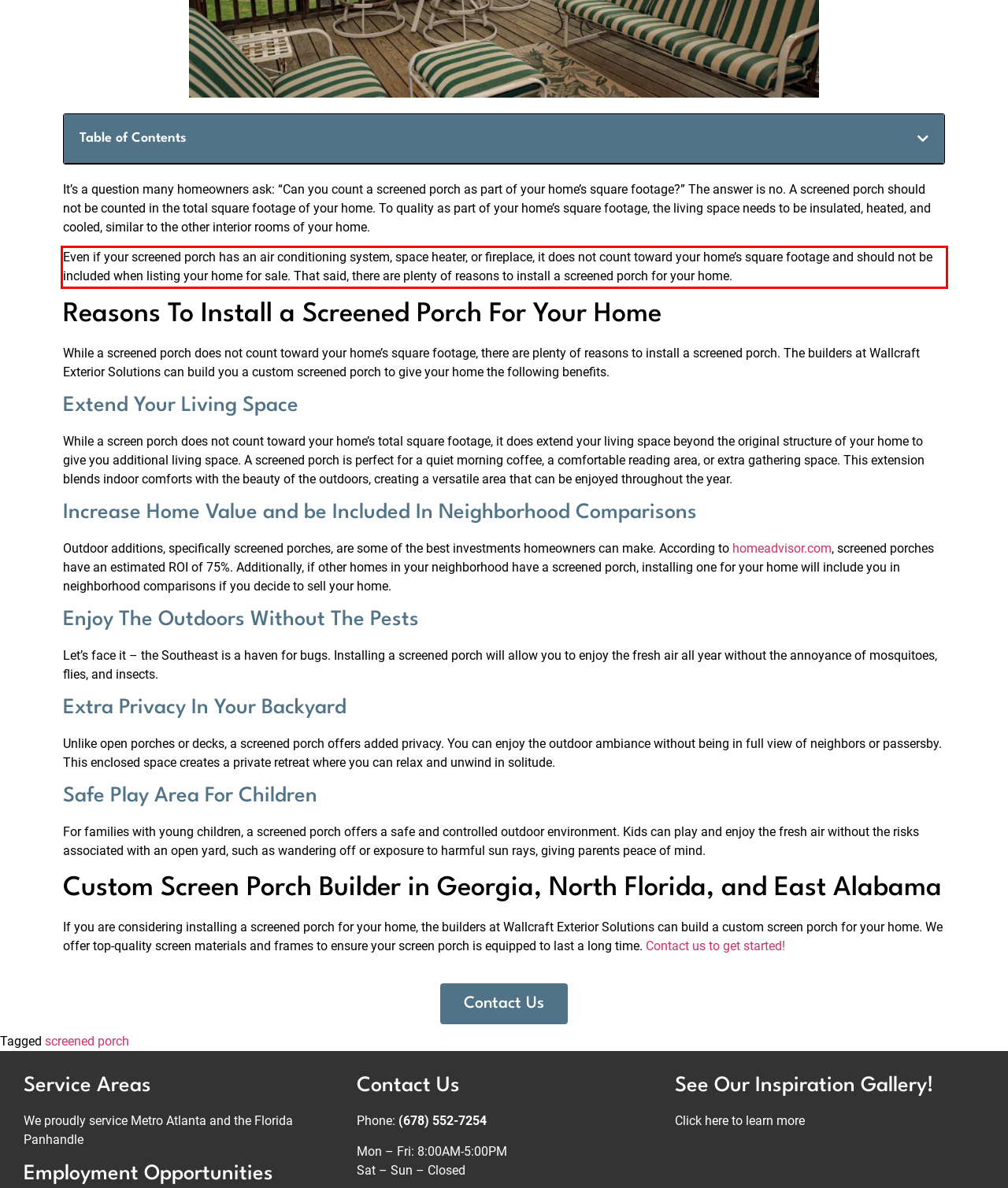You have a screenshot of a webpage with a red bounding box. Identify and extract the text content located inside the red bounding box.

Even if your screened porch has an air conditioning system, space heater, or fireplace, it does not count toward your home’s square footage and should not be included when listing your home for sale. That said, there are plenty of reasons to install a screened porch for your home.